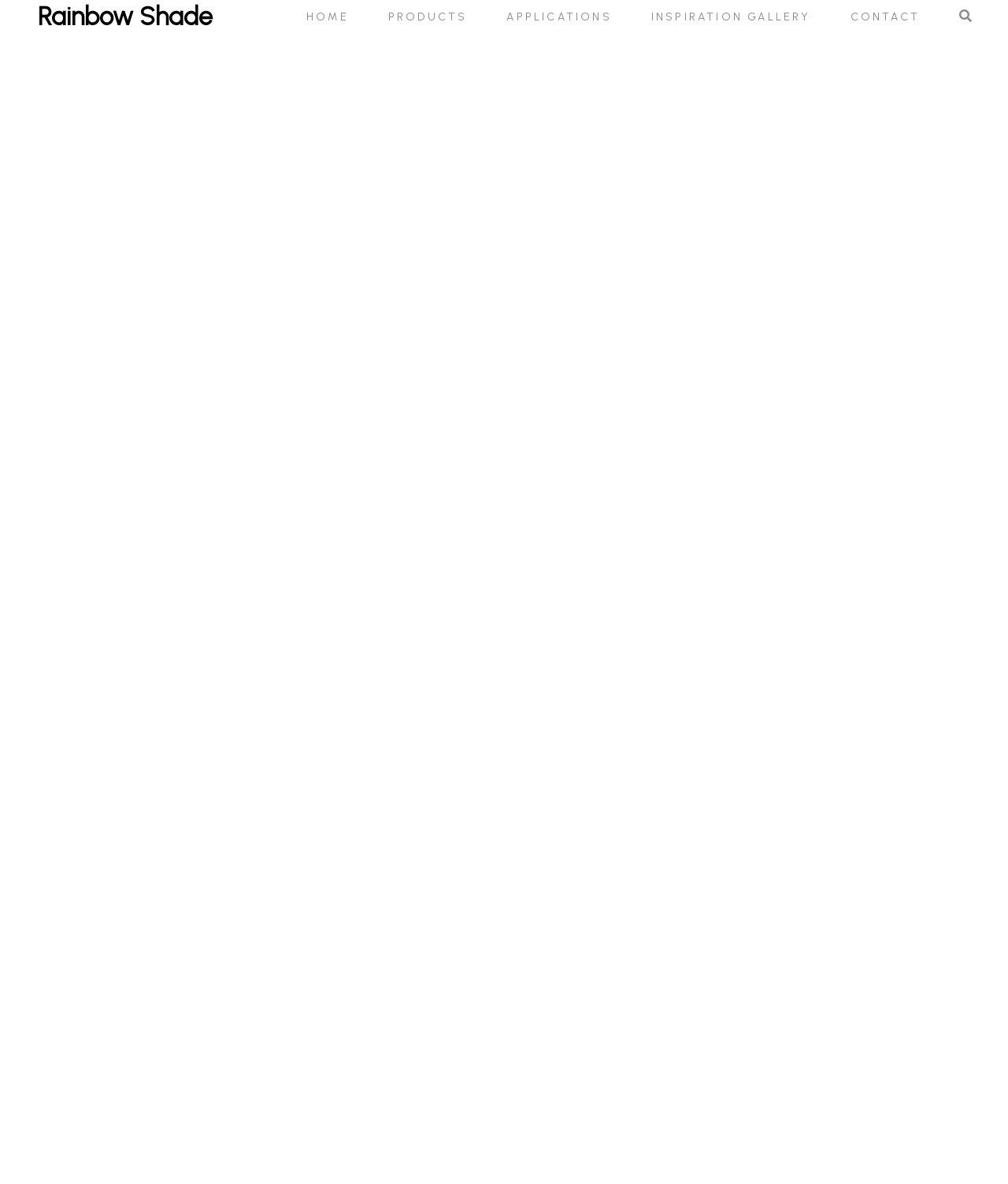Is there a search icon on the top right corner?
Please give a detailed and thorough answer to the question, covering all relevant points.

I examined the top right corner of the webpage and found a search icon, which is represented by ' '.